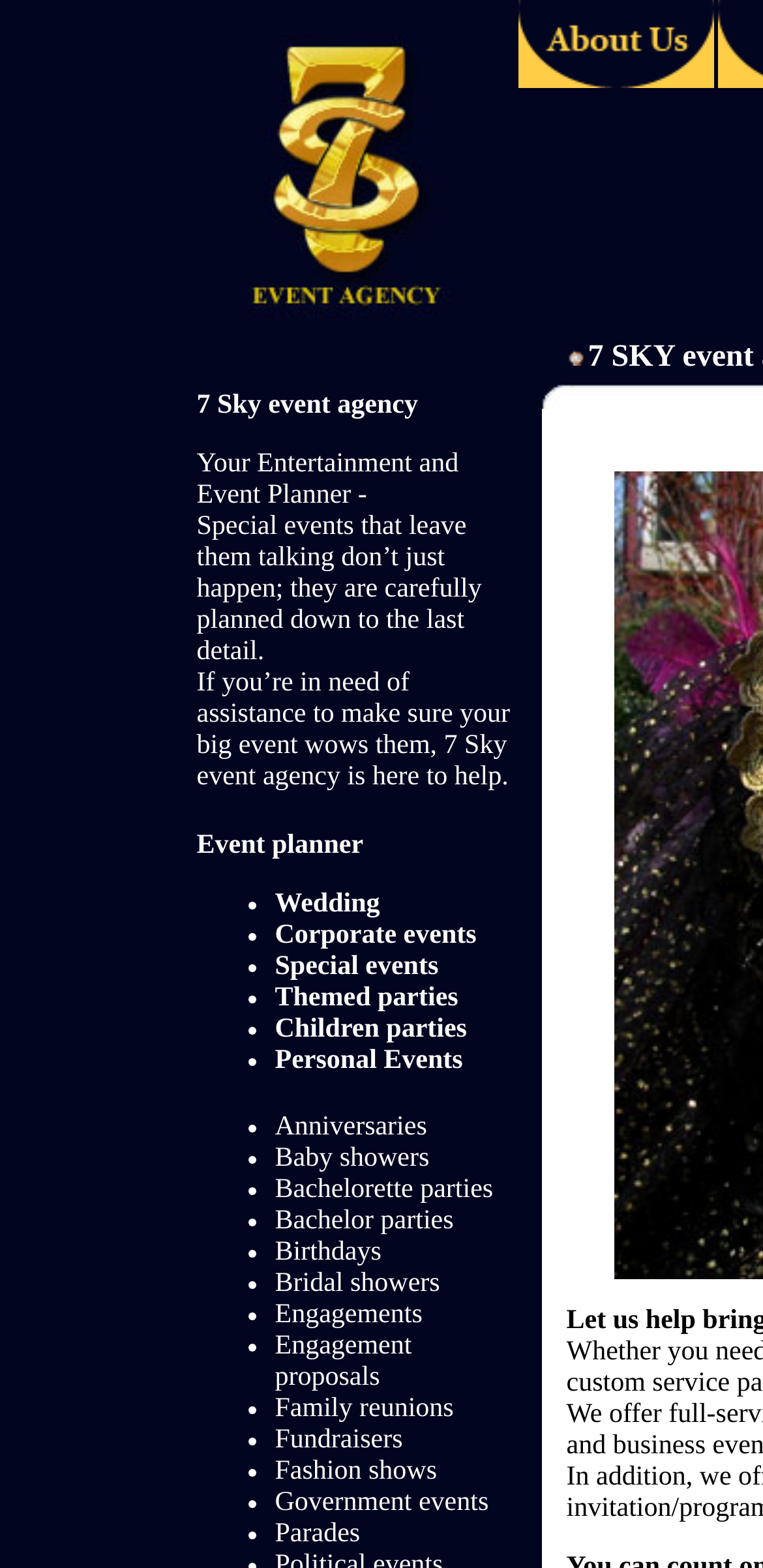What is the purpose of 7 Sky? Based on the image, give a response in one word or a short phrase.

To help with big events